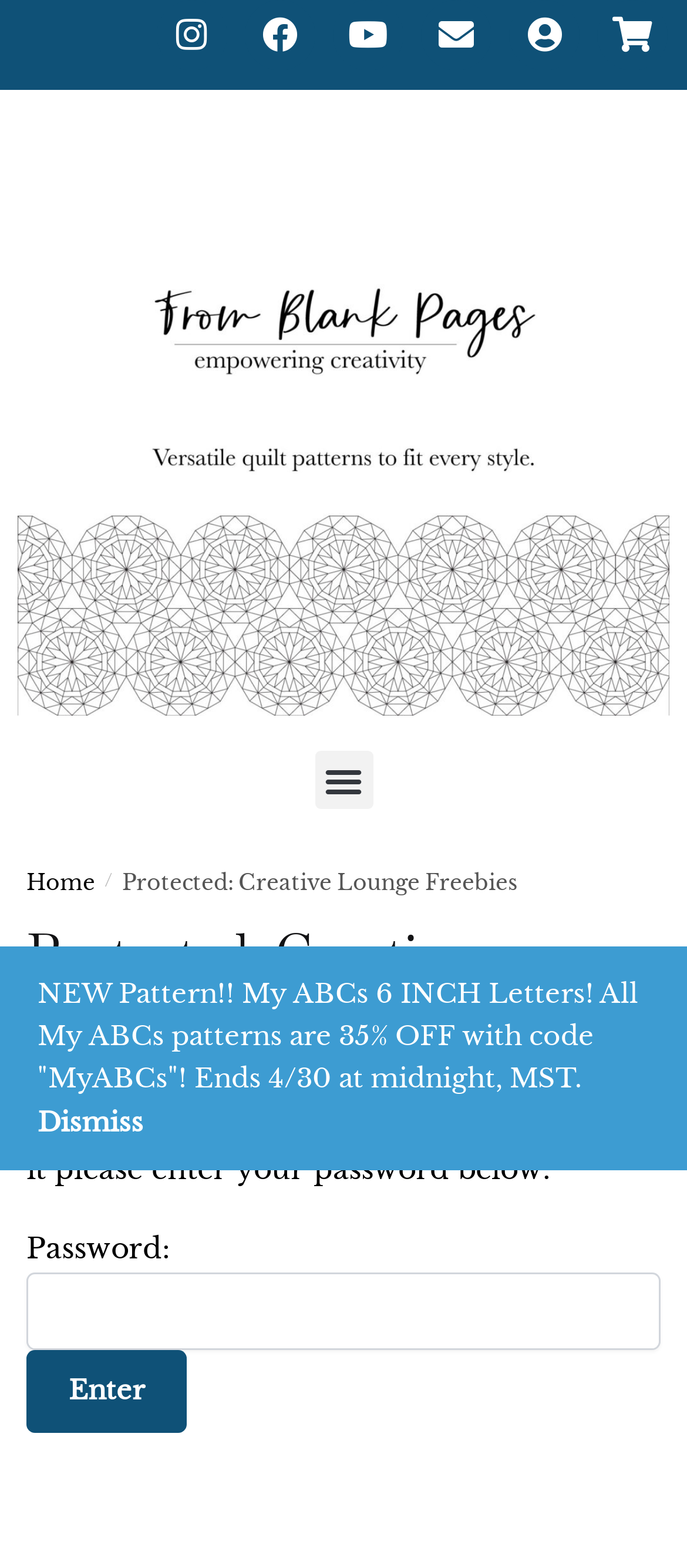Locate the bounding box coordinates of the area that needs to be clicked to fulfill the following instruction: "Open Instagram". The coordinates should be in the format of four float numbers between 0 and 1, namely [left, top, right, bottom].

[0.228, 0.0, 0.331, 0.045]